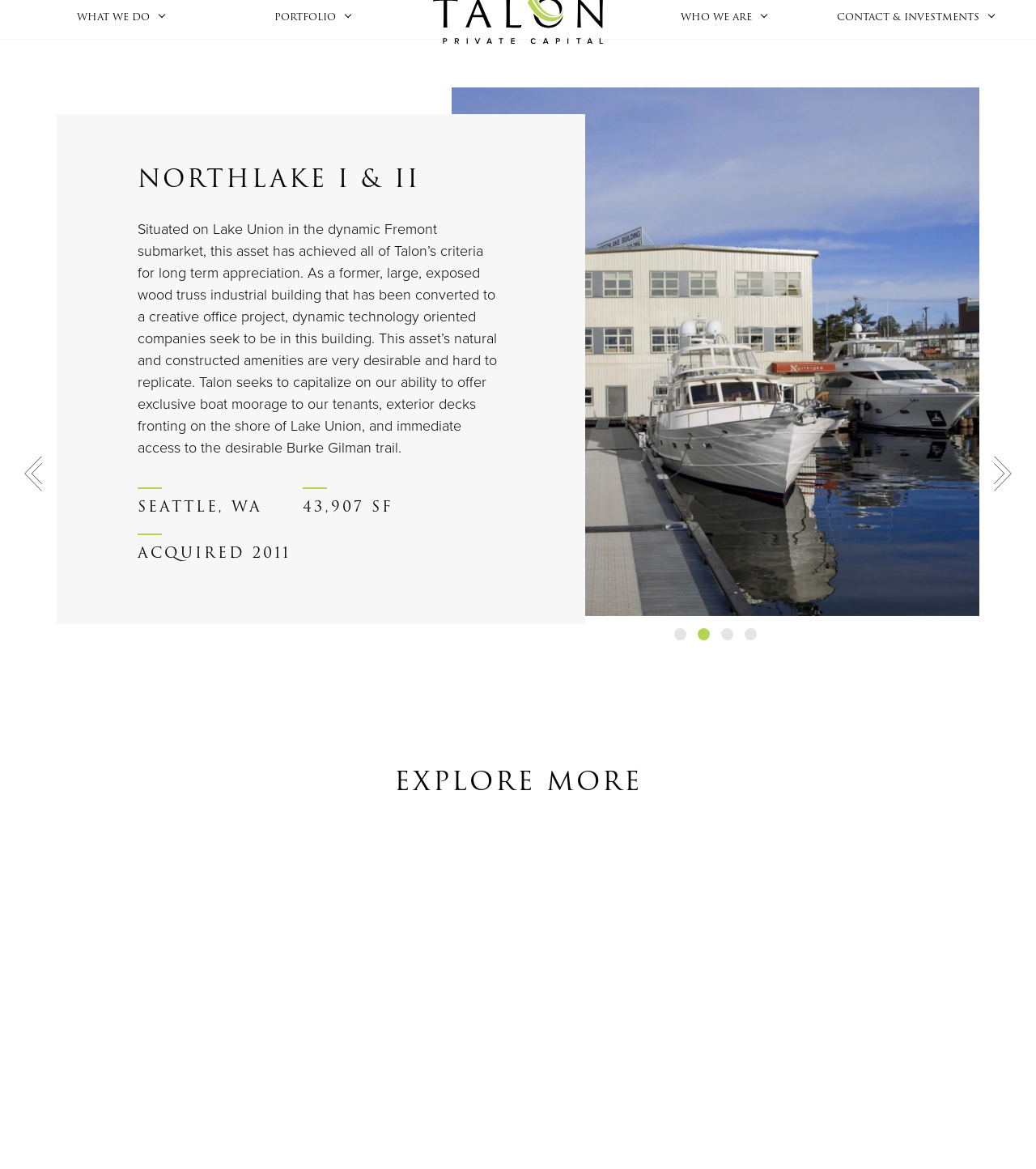Locate the bounding box coordinates of the clickable region necessary to complete the following instruction: "View NORTHLAKE I & II details". Provide the coordinates in the format of four float numbers between 0 and 1, i.e., [left, top, right, bottom].

[0.133, 0.199, 0.486, 0.226]